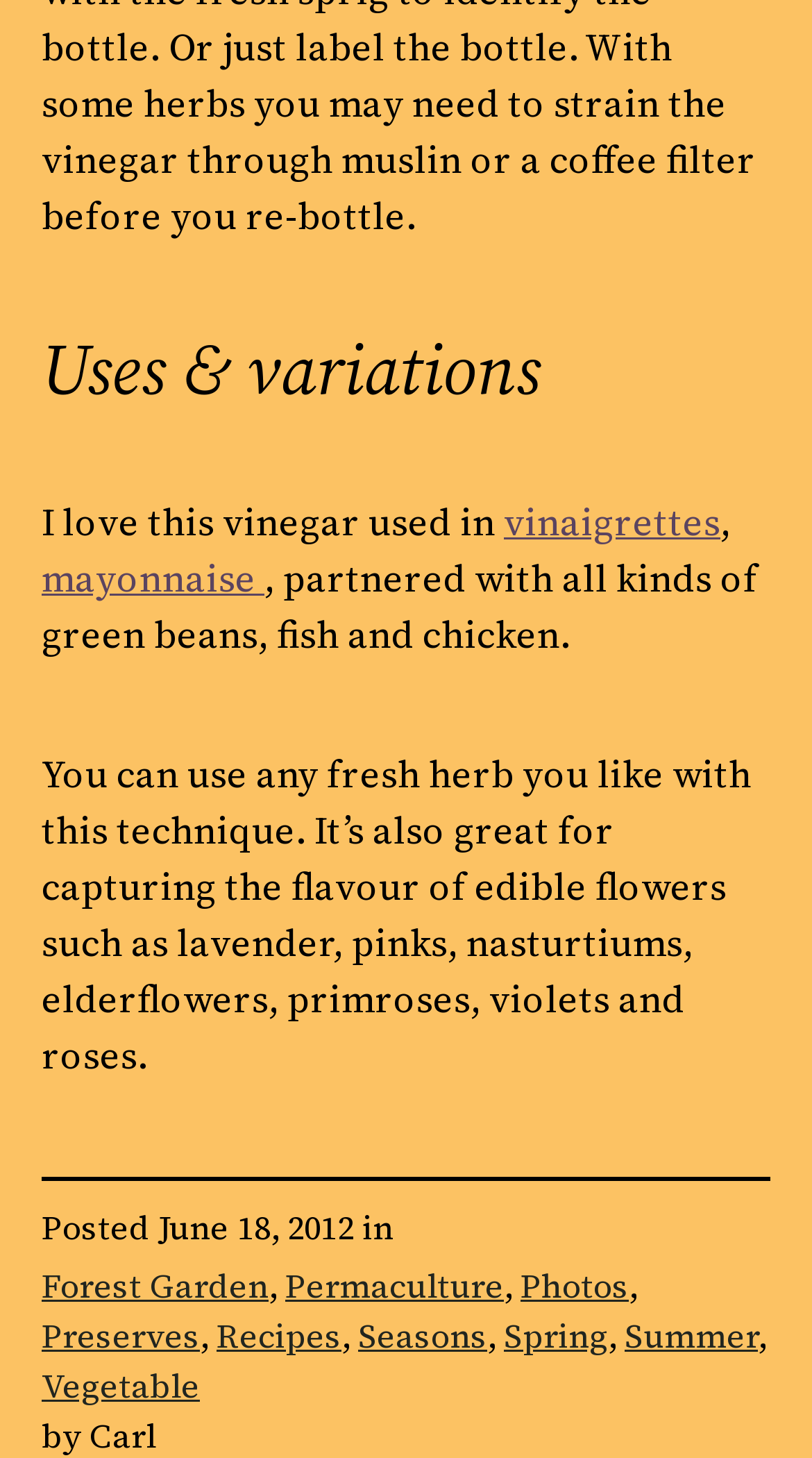Please identify the bounding box coordinates of the clickable element to fulfill the following instruction: "Click the 'Next' button". The coordinates should be four float numbers between 0 and 1, i.e., [left, top, right, bottom].

None